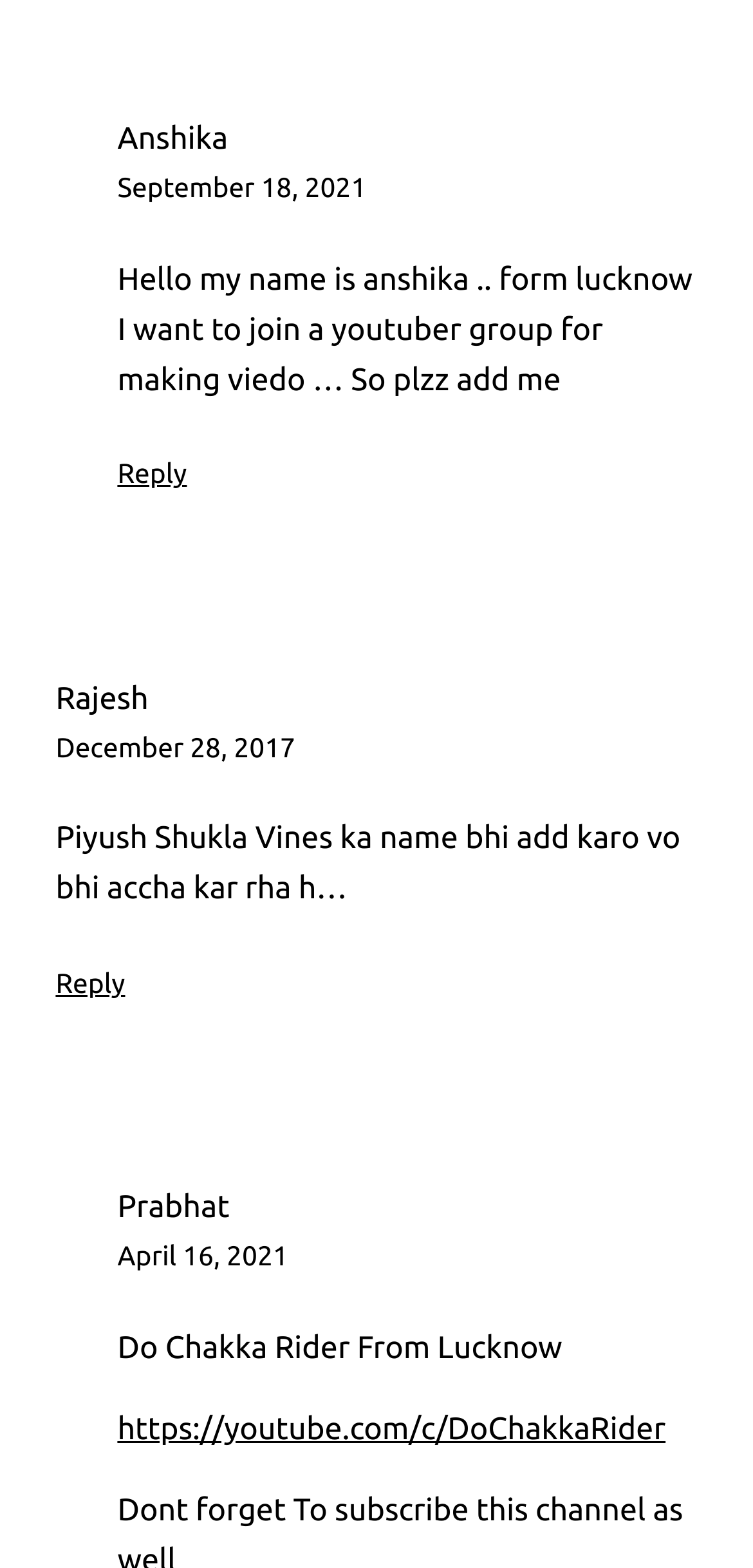Please determine the bounding box coordinates of the element to click on in order to accomplish the following task: "Reply to Anshika". Ensure the coordinates are four float numbers ranging from 0 to 1, i.e., [left, top, right, bottom].

[0.156, 0.292, 0.248, 0.312]